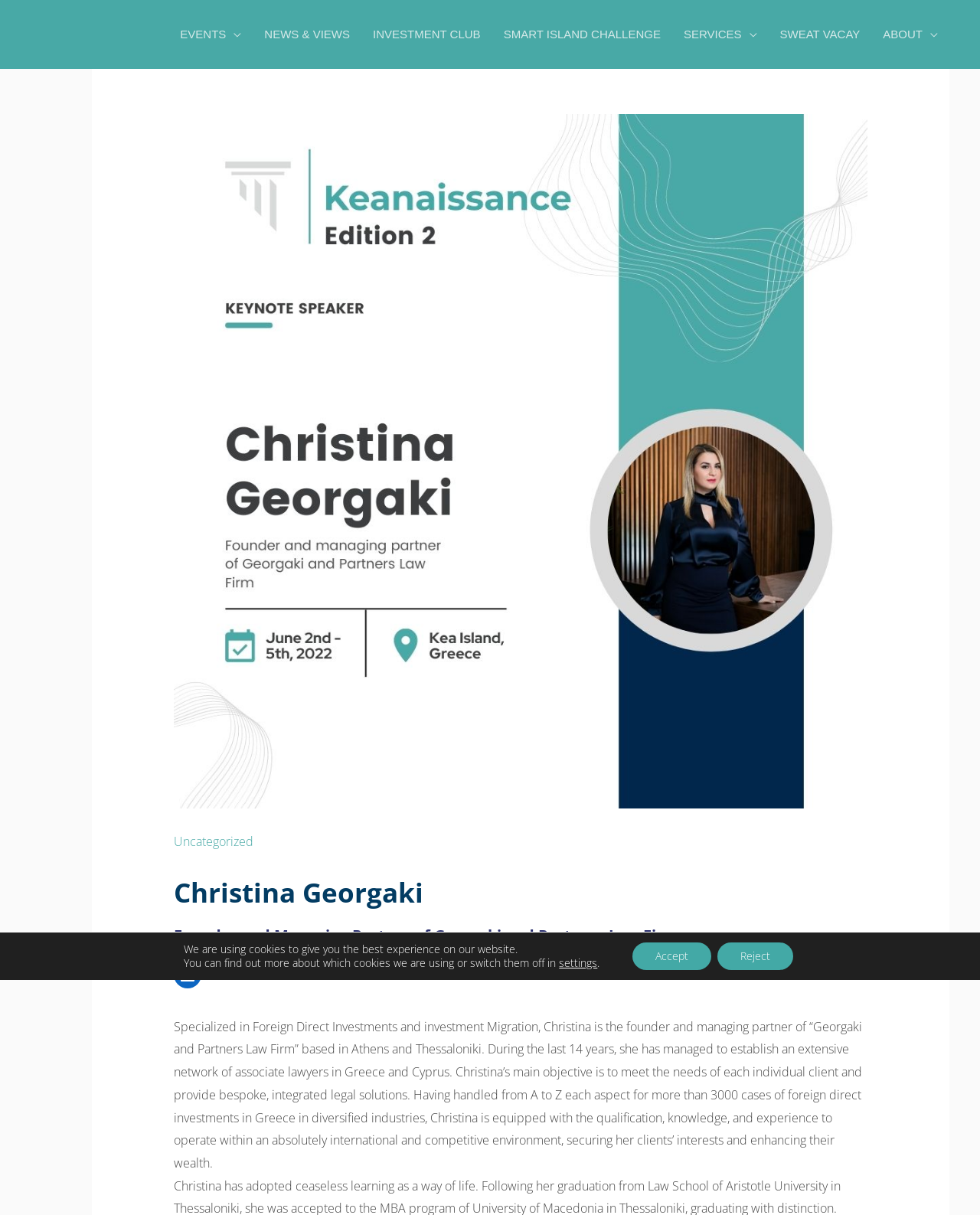Determine the bounding box coordinates (top-left x, top-left y, bottom-right x, bottom-right y) of the UI element described in the following text: parent_node: SERVICES aria-label="Menu Toggle"

[0.757, 0.006, 0.772, 0.05]